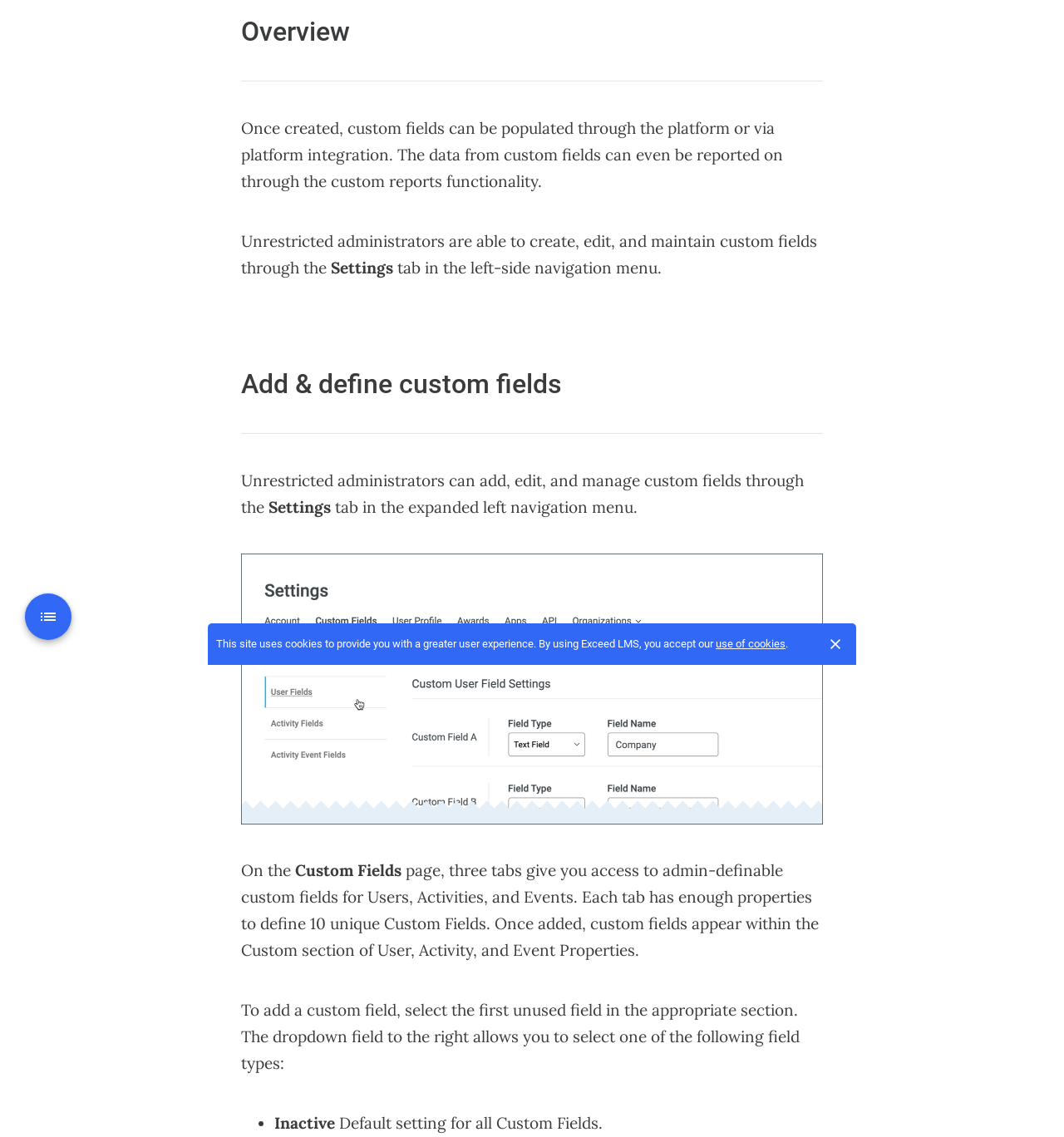Provide the bounding box coordinates of the HTML element described by the text: "aria-label="Close"". The coordinates should be in the format [left, top, right, bottom] with values between 0 and 1.

[0.773, 0.439, 0.797, 0.461]